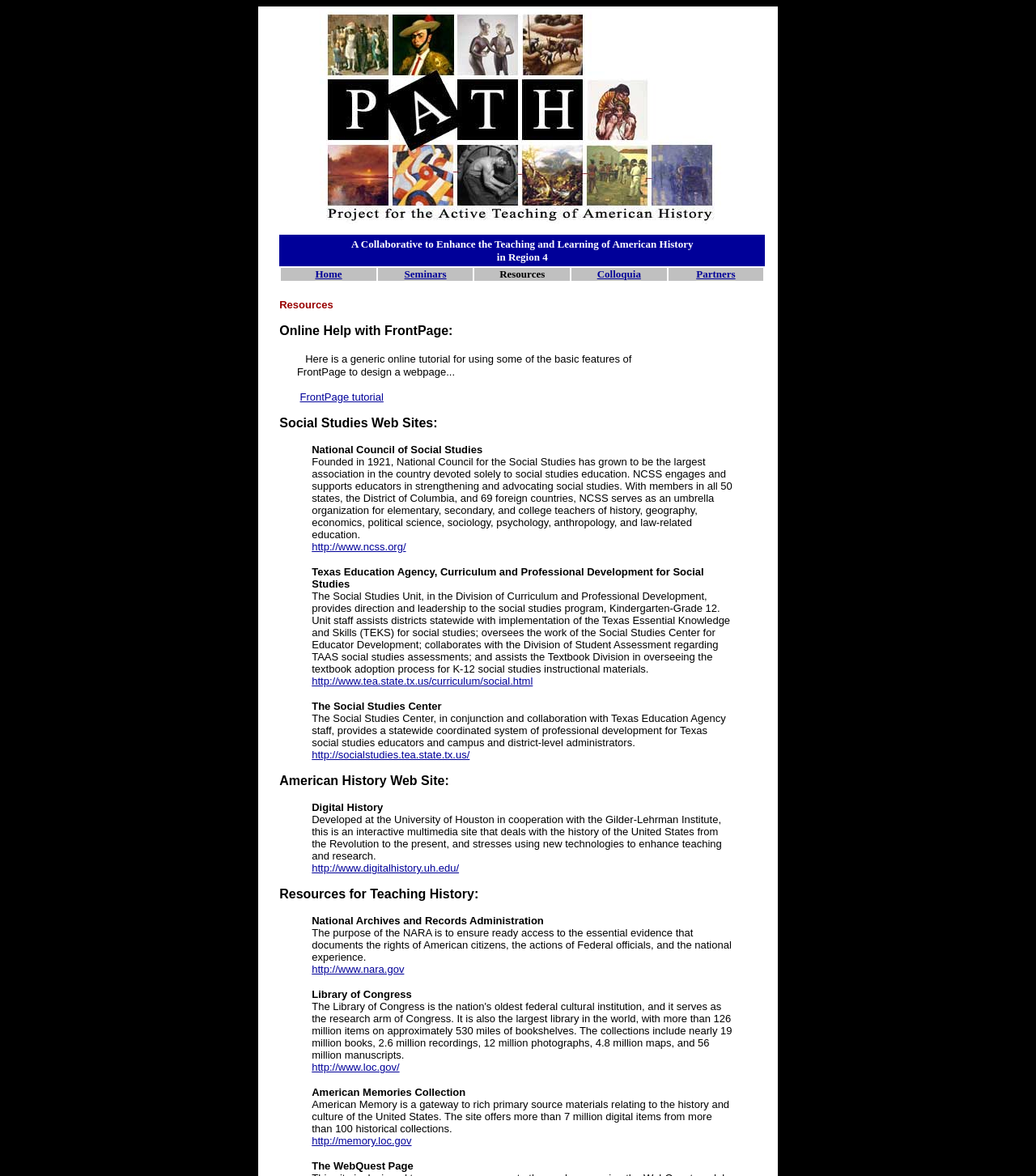Identify the bounding box coordinates for the UI element described as follows: FrontPage tutorial. Use the format (top-left x, top-left y, bottom-right x, bottom-right y) and ensure all values are floating point numbers between 0 and 1.

[0.289, 0.332, 0.37, 0.343]